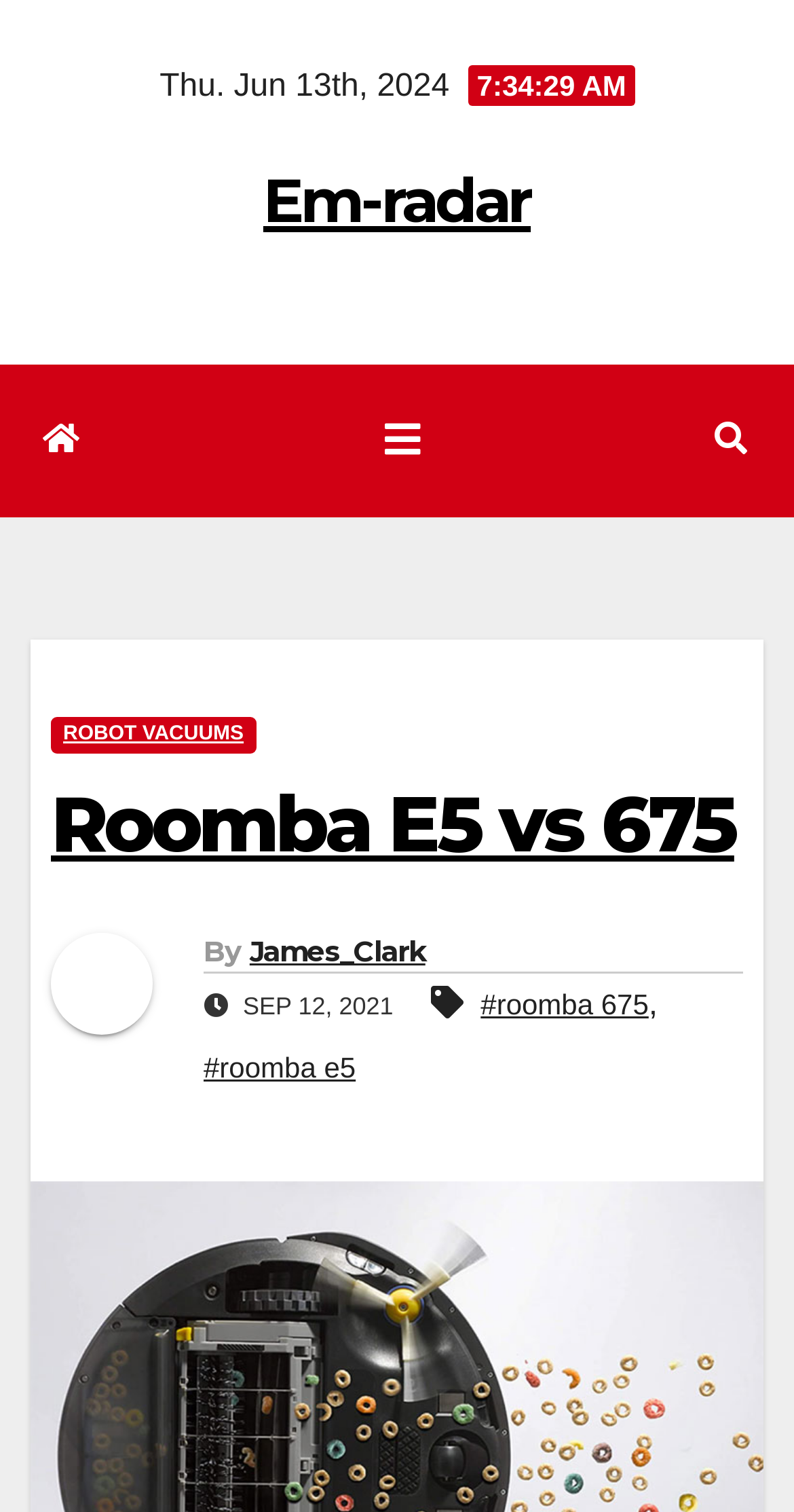Extract the main title from the webpage.

Roomba E5 vs 675